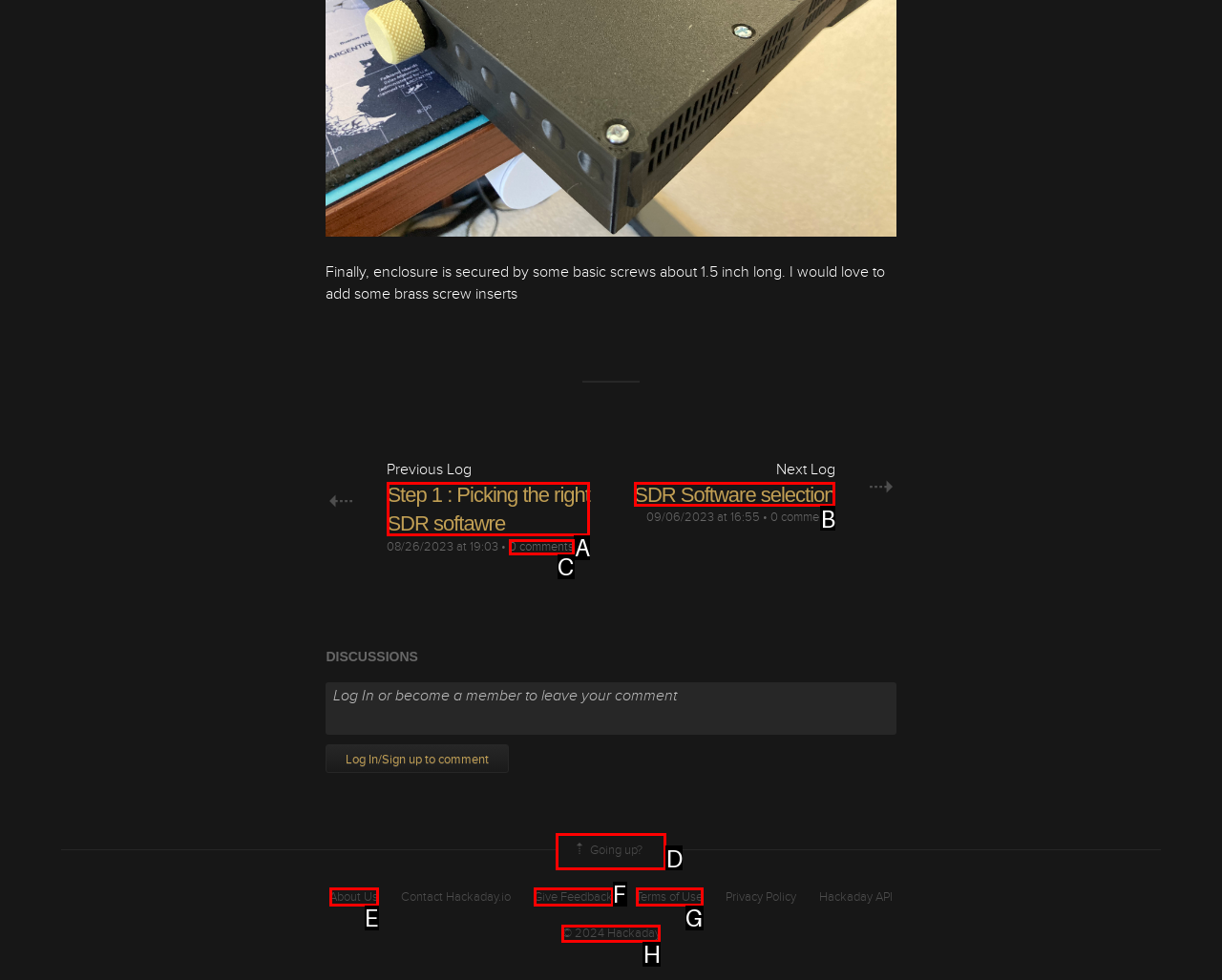Identify the HTML element that matches the description: Government Contracting News. Provide the letter of the correct option from the choices.

None